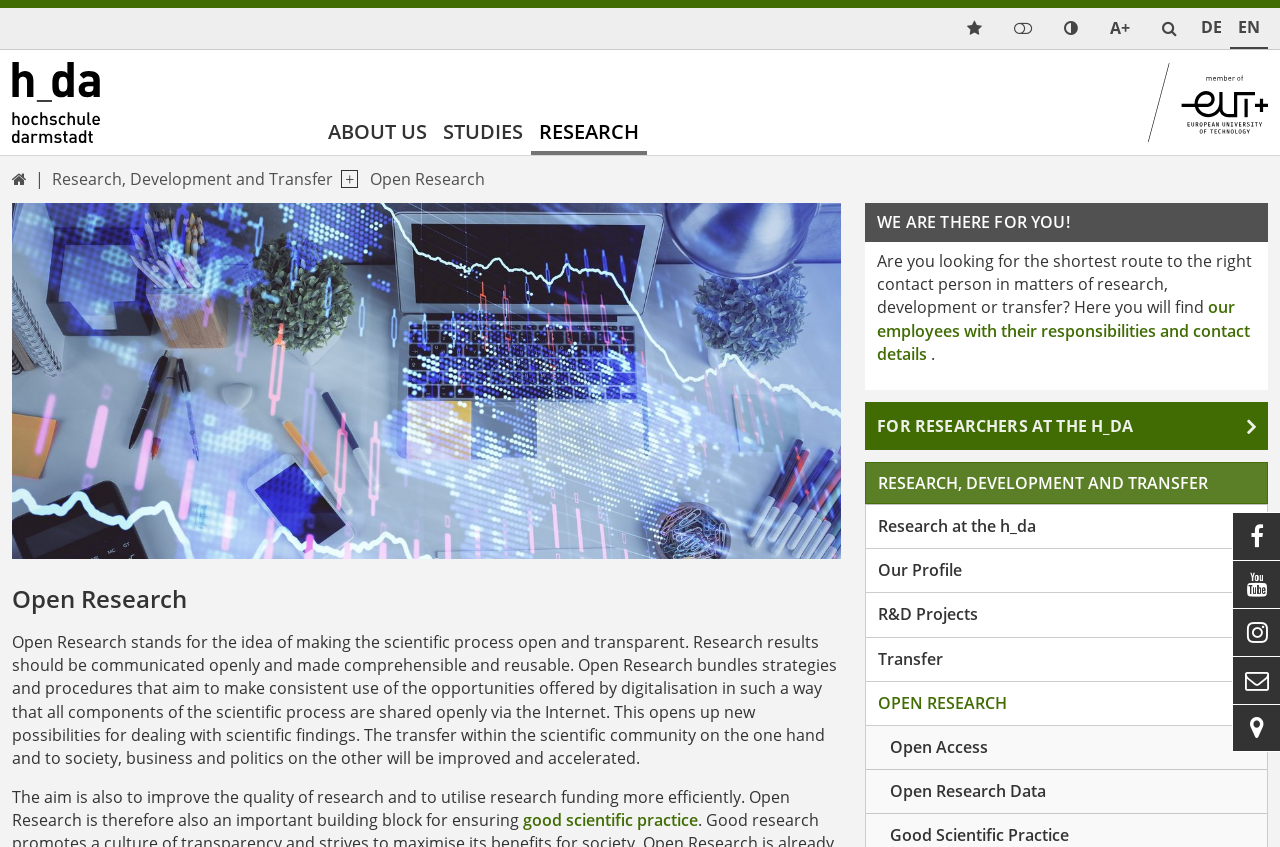What can researchers at h_da find on this webpage?
Provide a detailed answer to the question, using the image to inform your response.

The webpage provides researchers at h_da with information on research, development, and transfer, including contact details of employees and their responsibilities. This is evident from the section 'FOR RESEARCHERS AT THE H_DA'.